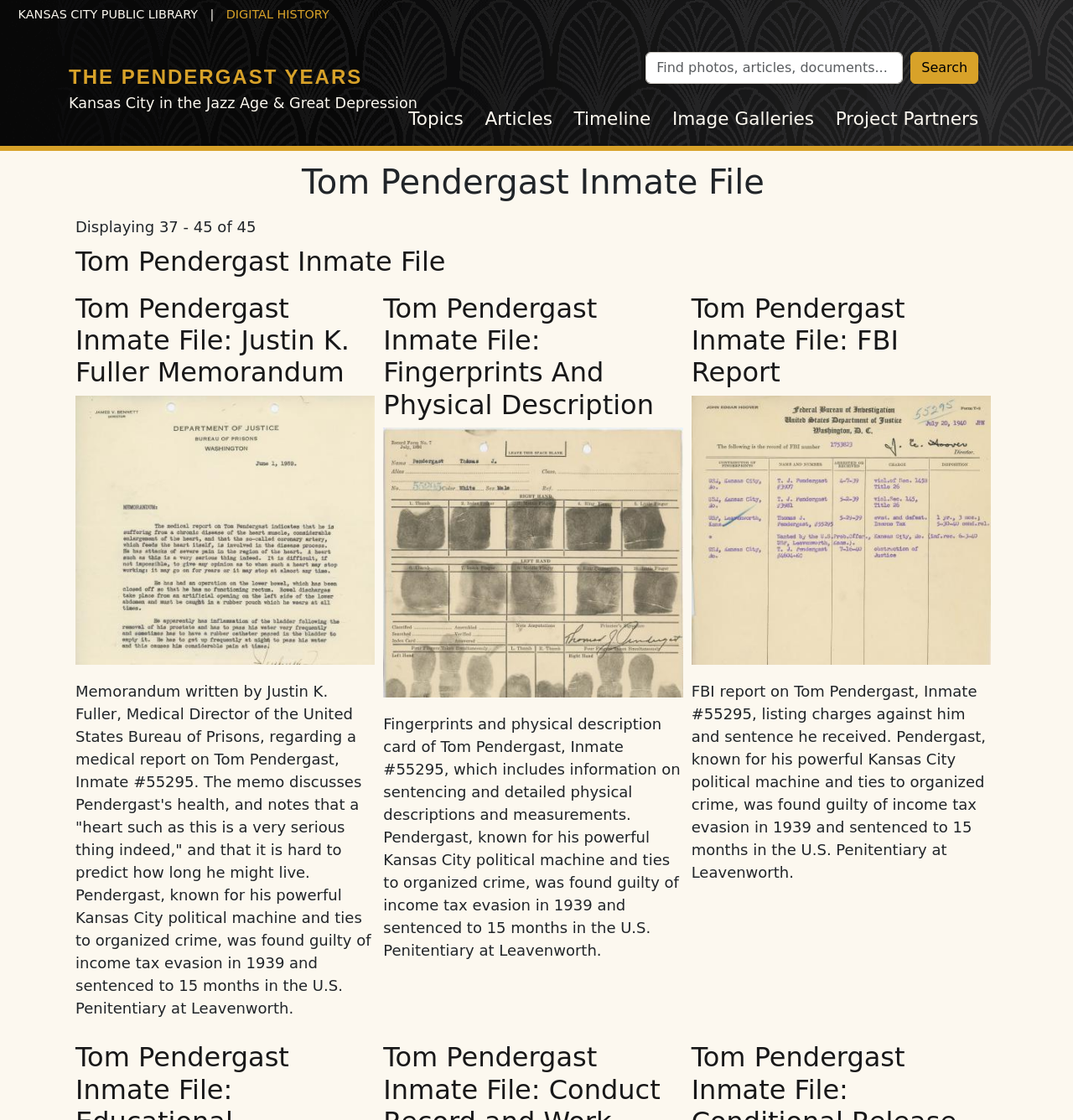Elaborate on the information and visuals displayed on the webpage.

The webpage is about Tom Pendergast's inmate file, with a focus on his life and crimes. At the top, there is a header section with the title "KANSAS CITY PUBLIC LIBRARY" and a link to "DIGITAL HISTORY". Below this, there is a navigation menu with links to "Topics", "Articles", "Timeline", "Image Galleries", and "Project Partners".

The main content of the page is divided into sections, each with a heading and a link to a specific document or file related to Tom Pendergast's inmate file. There are three sections: "Tom Pendergast Inmate File", "Tom Pendergast Inmate File: Justin K. Fuller Memorandum", and "Tom Pendergast Inmate File: Fingerprints And Physical Description". Each section has a brief description of the document and an image related to it.

The first section has a link to the inmate file and a description of a memorandum written by Justin K. Fuller, Medical Director of the United States Bureau of Prisons, regarding a medical report on Tom Pendergast. The second section has a link to the memorandum and an image of the document. The third section has a link to the fingerprints and physical description card of Tom Pendergast and an image of the card.

There is also a search bar at the top right corner of the page, allowing users to search for specific content.